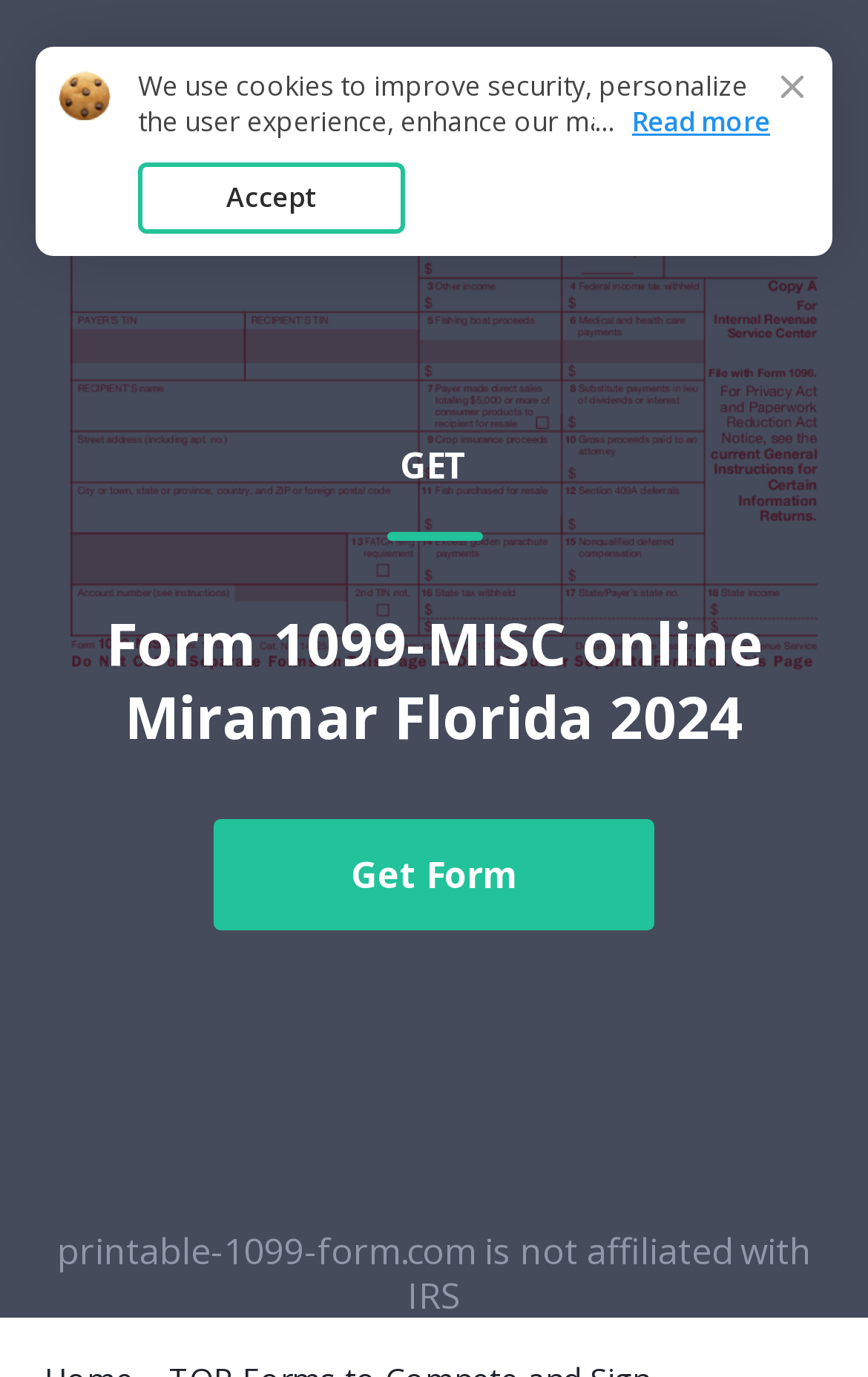Locate the bounding box of the UI element with the following description: "parent_node: Printable 1099 Form".

[0.749, 0.107, 0.949, 0.16]